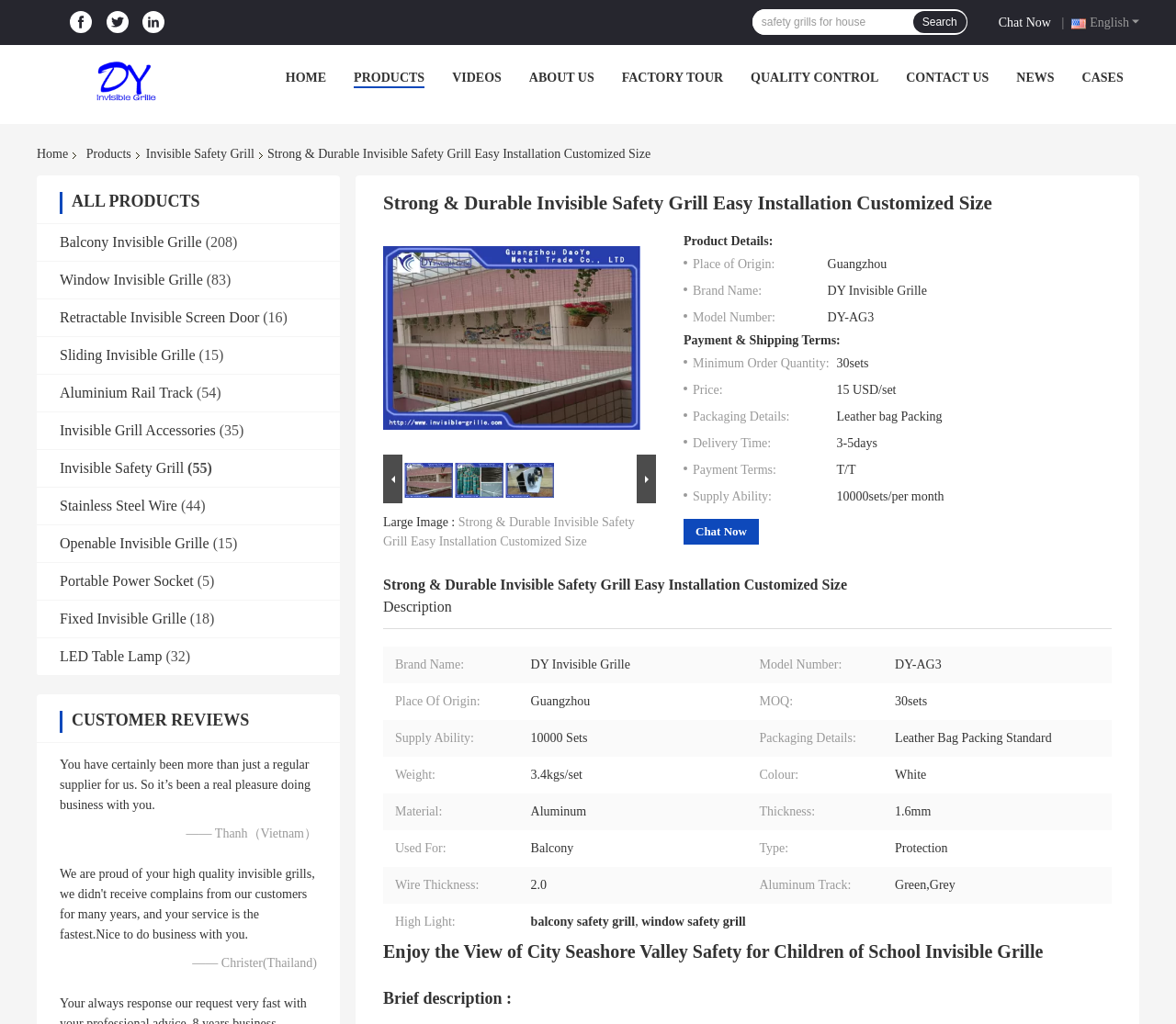What is the language of the webpage?
Provide a detailed answer to the question using information from the image.

I found a link at the top of the webpage that says 'English', which suggests that the language of the webpage is English.